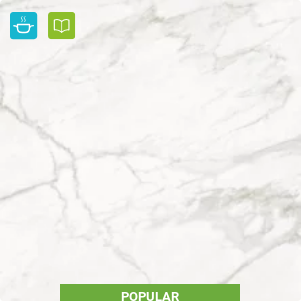Using the details in the image, give a detailed response to the question below:
How many icons are visible above the worktop?

Above the worktop, two icons are visible, representing compatibility with kitchen settings and design inspiration, which provide additional features for users.